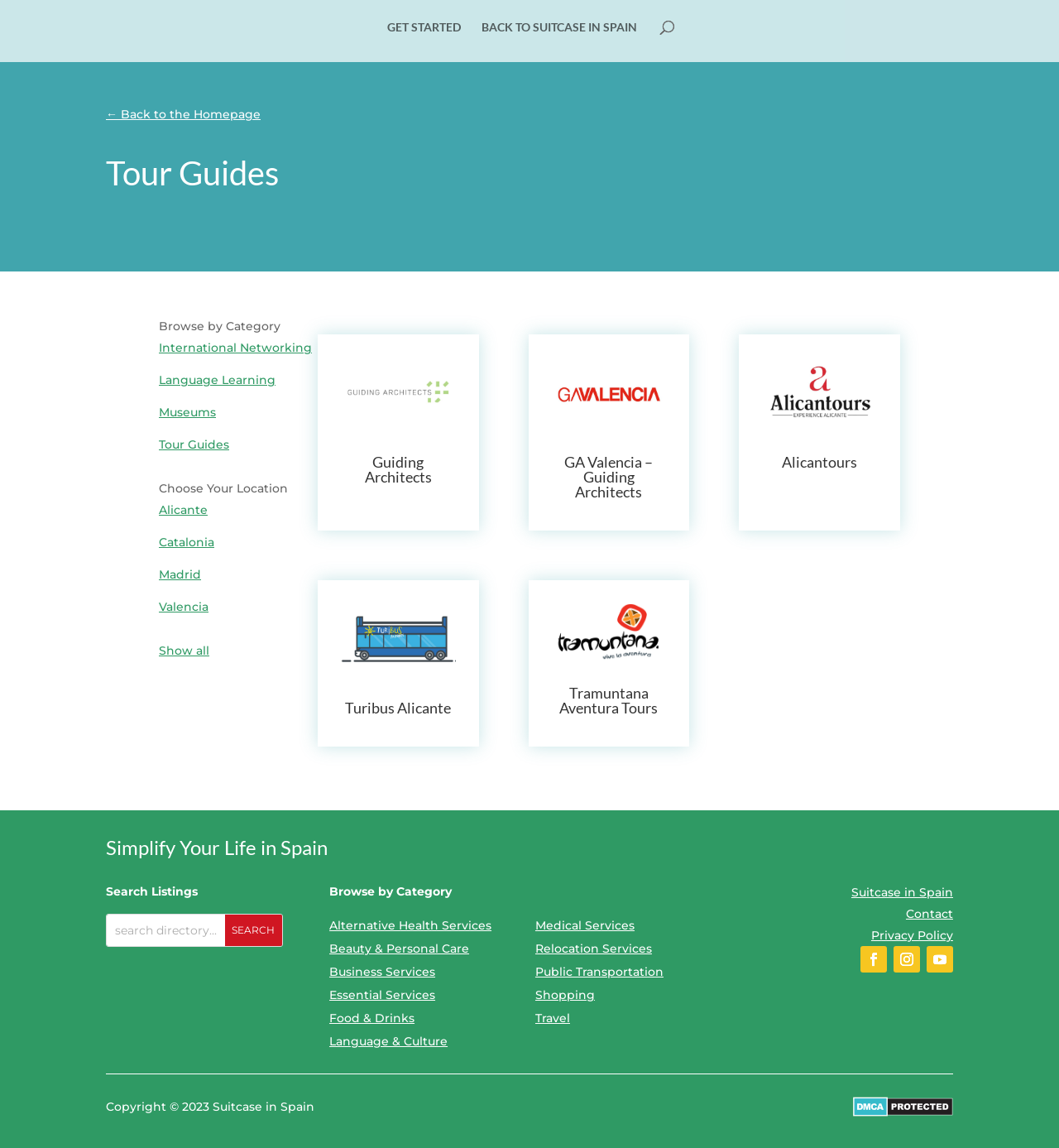Use a single word or phrase to respond to the question:
What categories can tour guides be browsed by?

Multiple categories